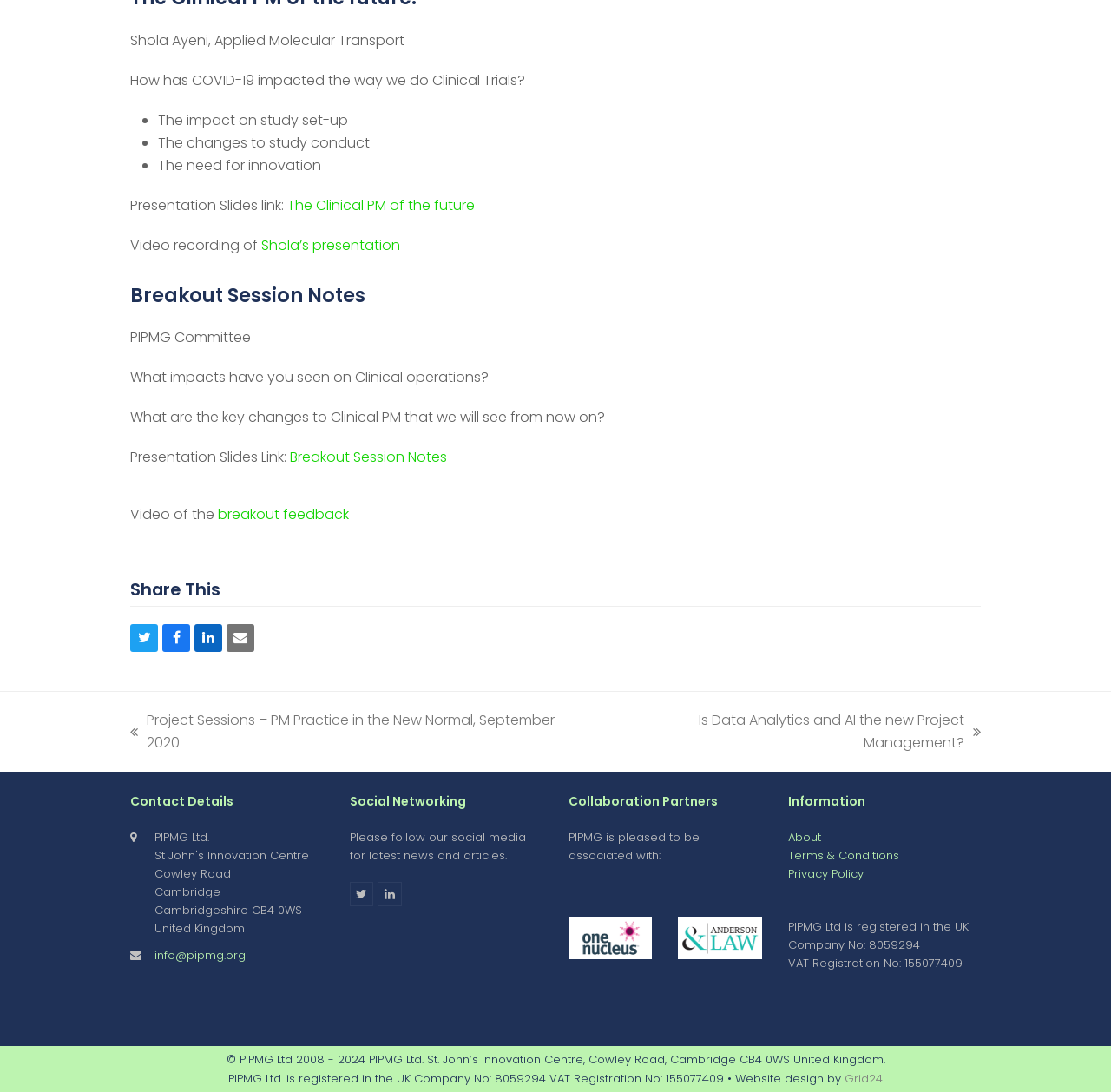Give a concise answer using only one word or phrase for this question:
What is the purpose of the 'Breakout Session Notes' section?

To discuss Clinical operations